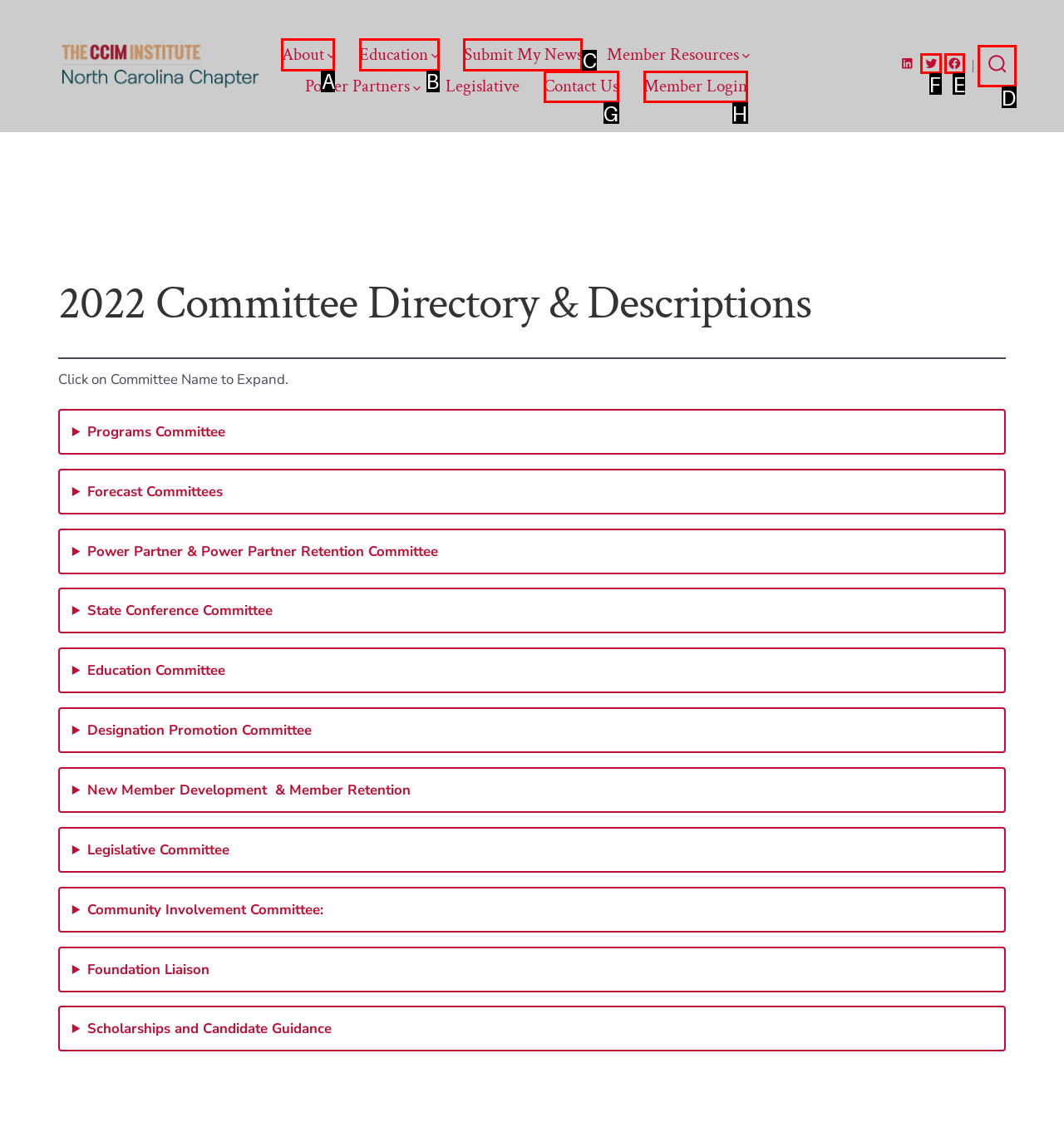Provide the letter of the HTML element that you need to click on to perform the task: Open Facebook in a new tab.
Answer with the letter corresponding to the correct option.

E